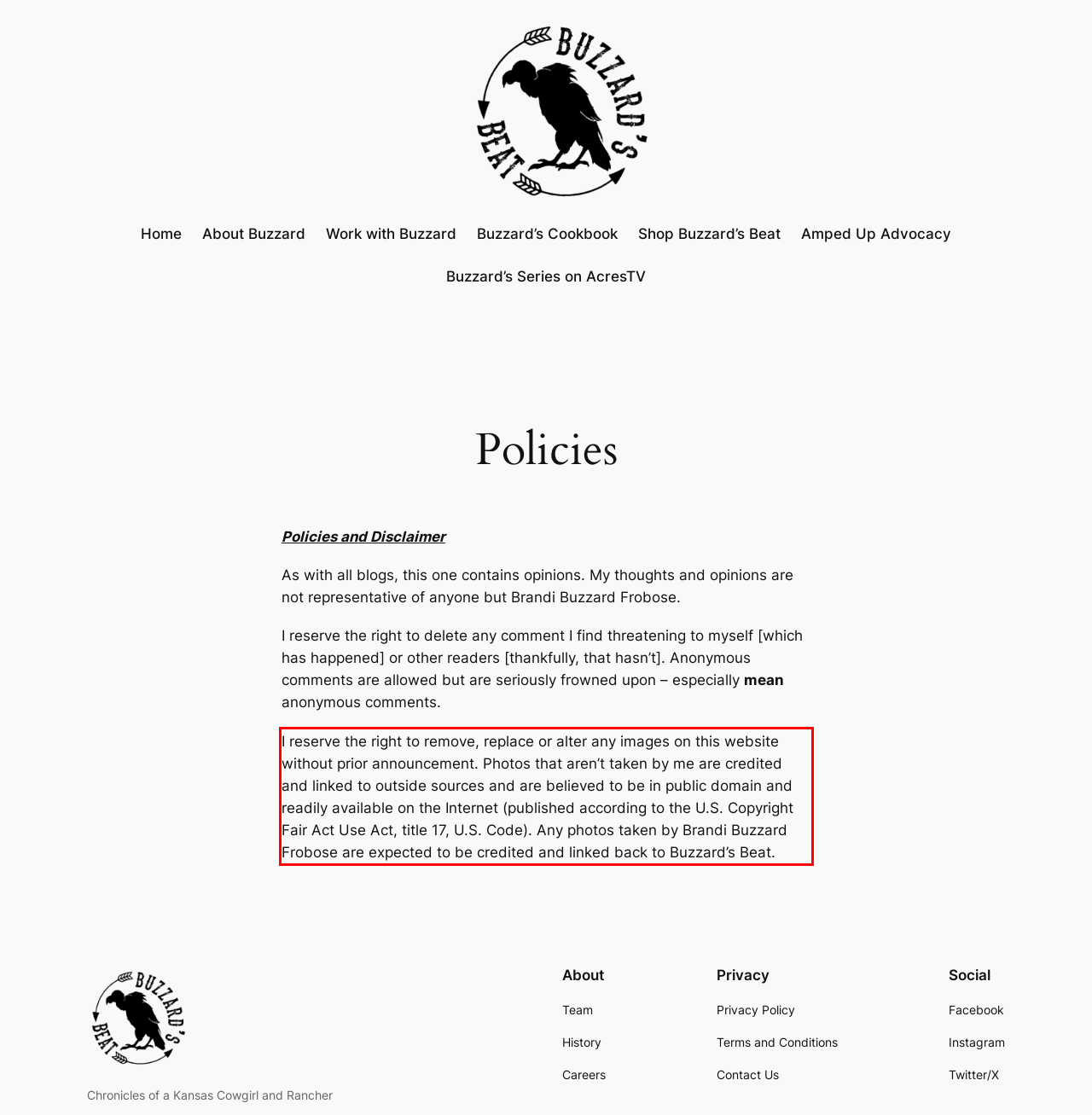You are given a screenshot of a webpage with a UI element highlighted by a red bounding box. Please perform OCR on the text content within this red bounding box.

I reserve the right to remove, replace or alter any images on this website without prior announcement. Photos that aren’t taken by me are credited and linked to outside sources and are believed to be in public domain and readily available on the Internet (published according to the U.S. Copyright Fair Act Use Act, title 17, U.S. Code). Any photos taken by Brandi Buzzard Frobose are expected to be credited and linked back to Buzzard’s Beat.